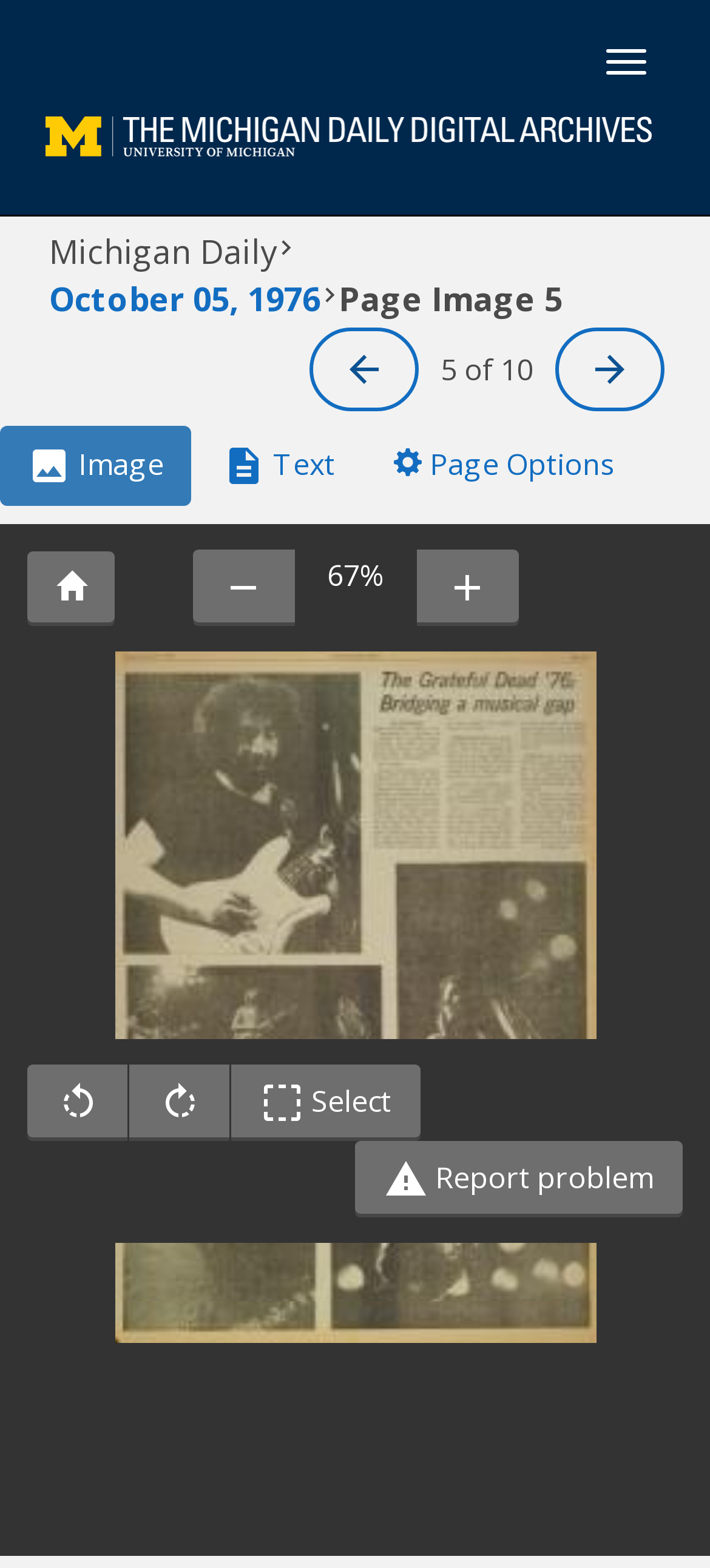Can you identify the bounding box coordinates of the clickable region needed to carry out this instruction: 'View October 05, 1976'? The coordinates should be four float numbers within the range of 0 to 1, stated as [left, top, right, bottom].

[0.069, 0.172, 0.451, 0.209]